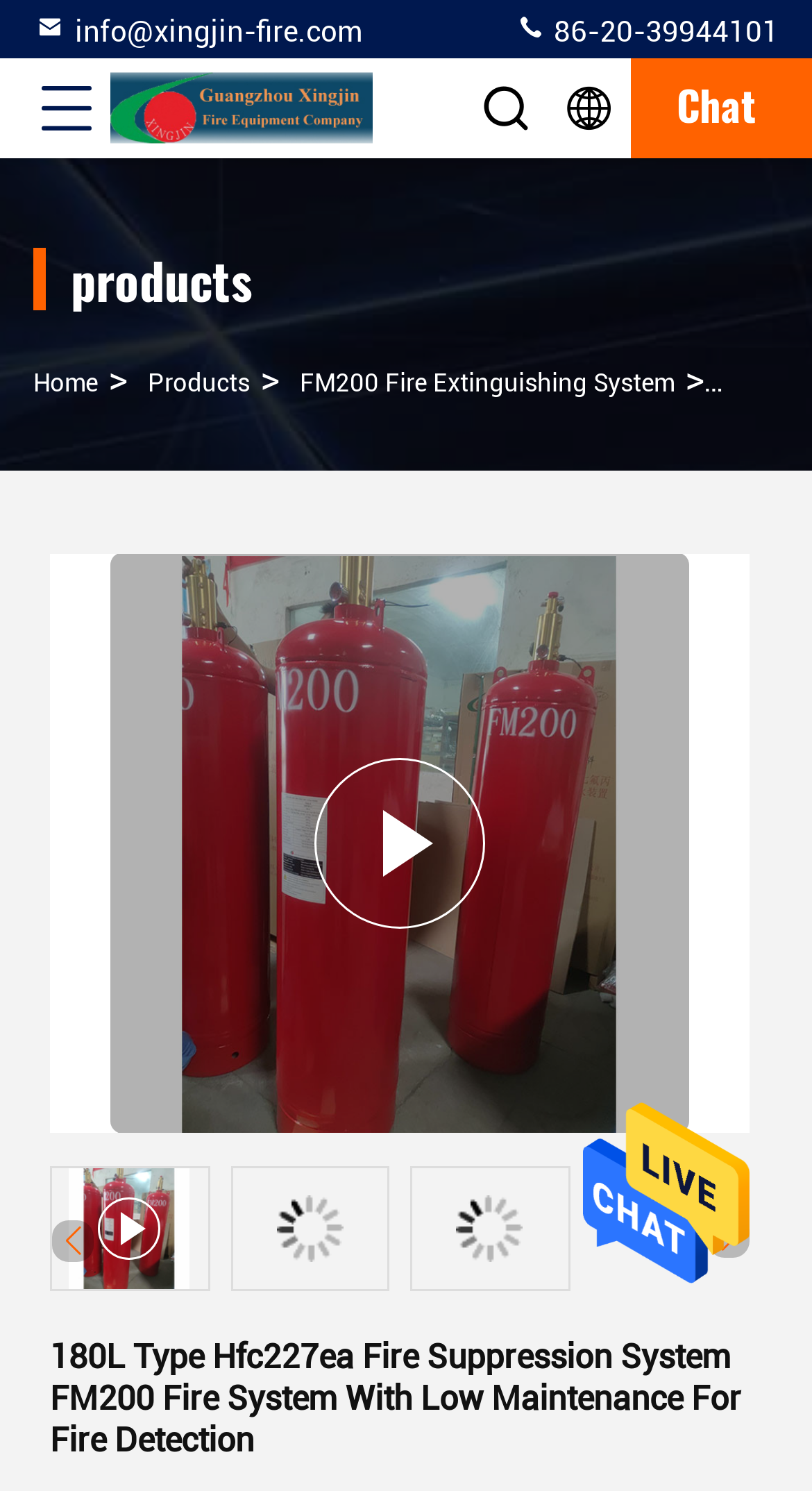How many images are there in the product gallery? From the image, respond with a single word or brief phrase.

3